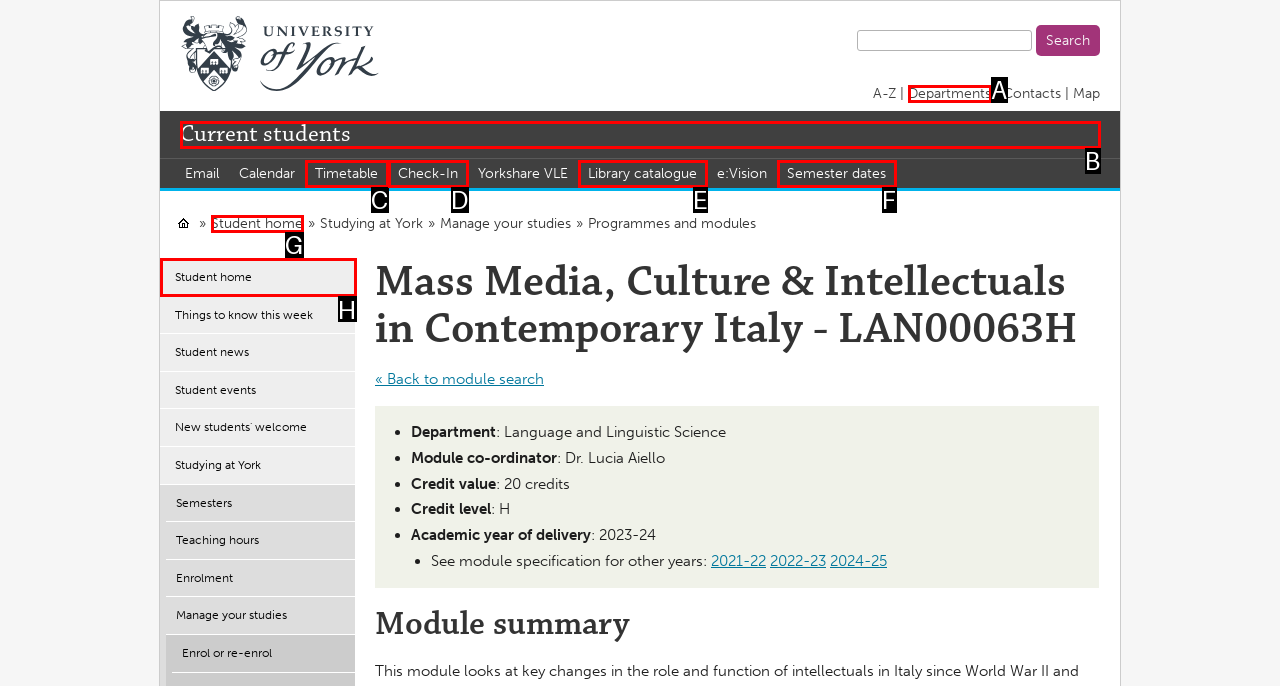Determine the HTML element that aligns with the description: Check-In
Answer by stating the letter of the appropriate option from the available choices.

D